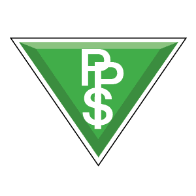Give a concise answer using only one word or phrase for this question:
What industry does Precision Payroll Services primarily serve?

Insurance